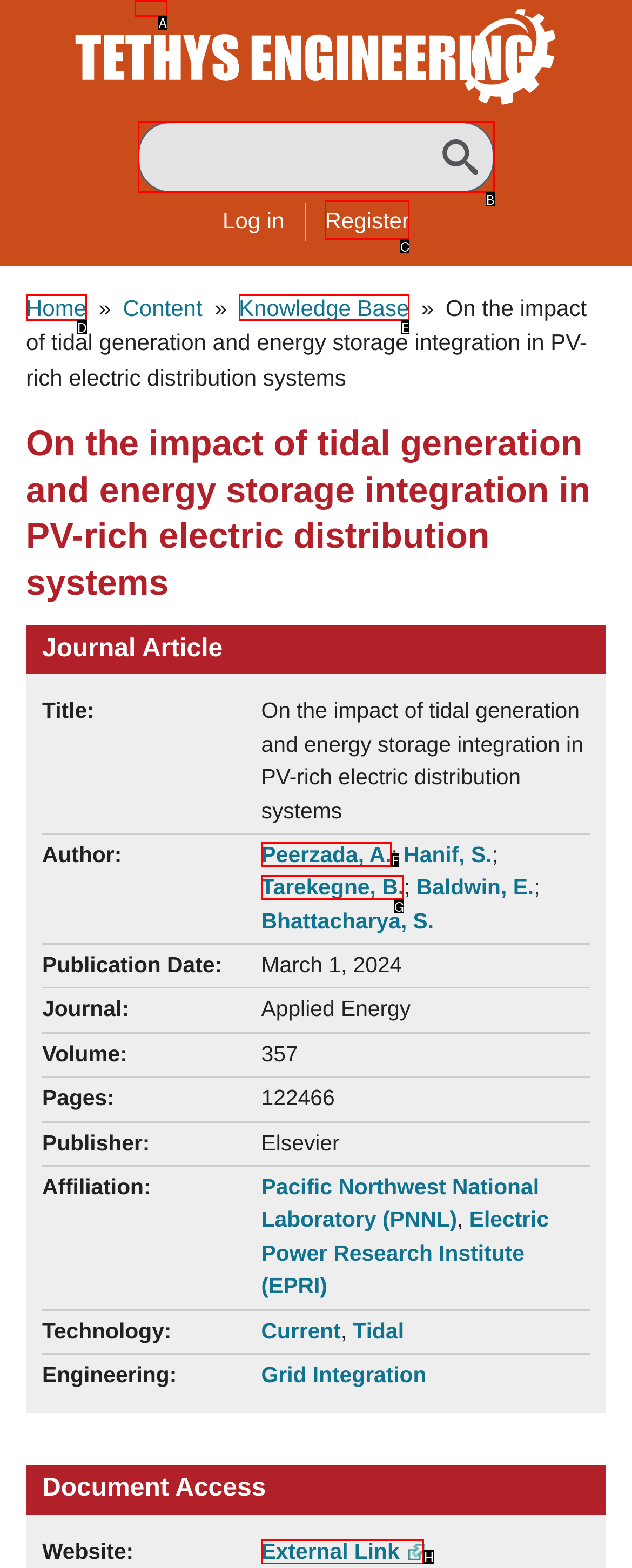Select the letter that corresponds to the UI element described as: Skip to main content
Answer by providing the letter from the given choices.

A